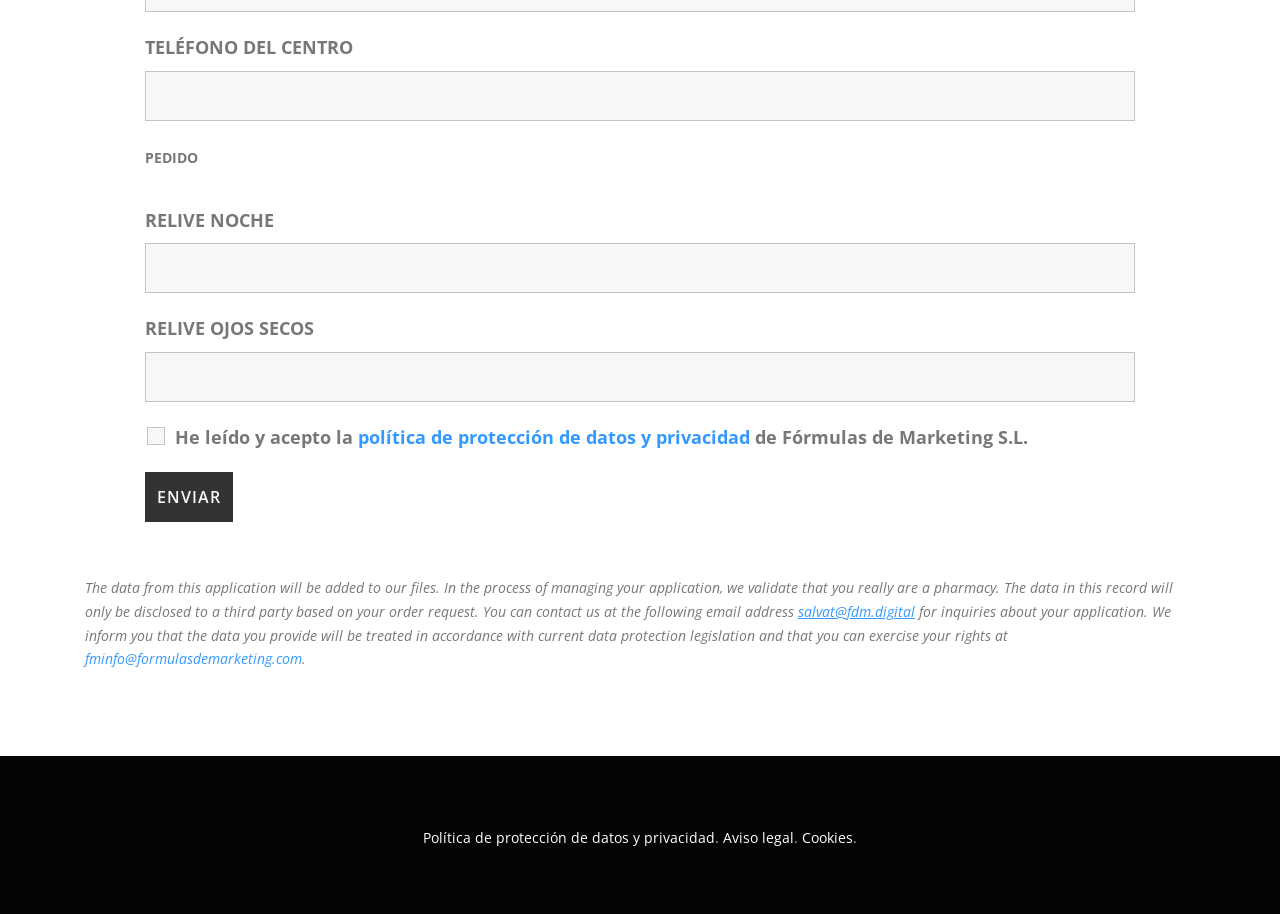Determine the bounding box coordinates of the clickable element to complete this instruction: "Enter phone number". Provide the coordinates in the format of four float numbers between 0 and 1, [left, top, right, bottom].

[0.113, 0.077, 0.887, 0.132]